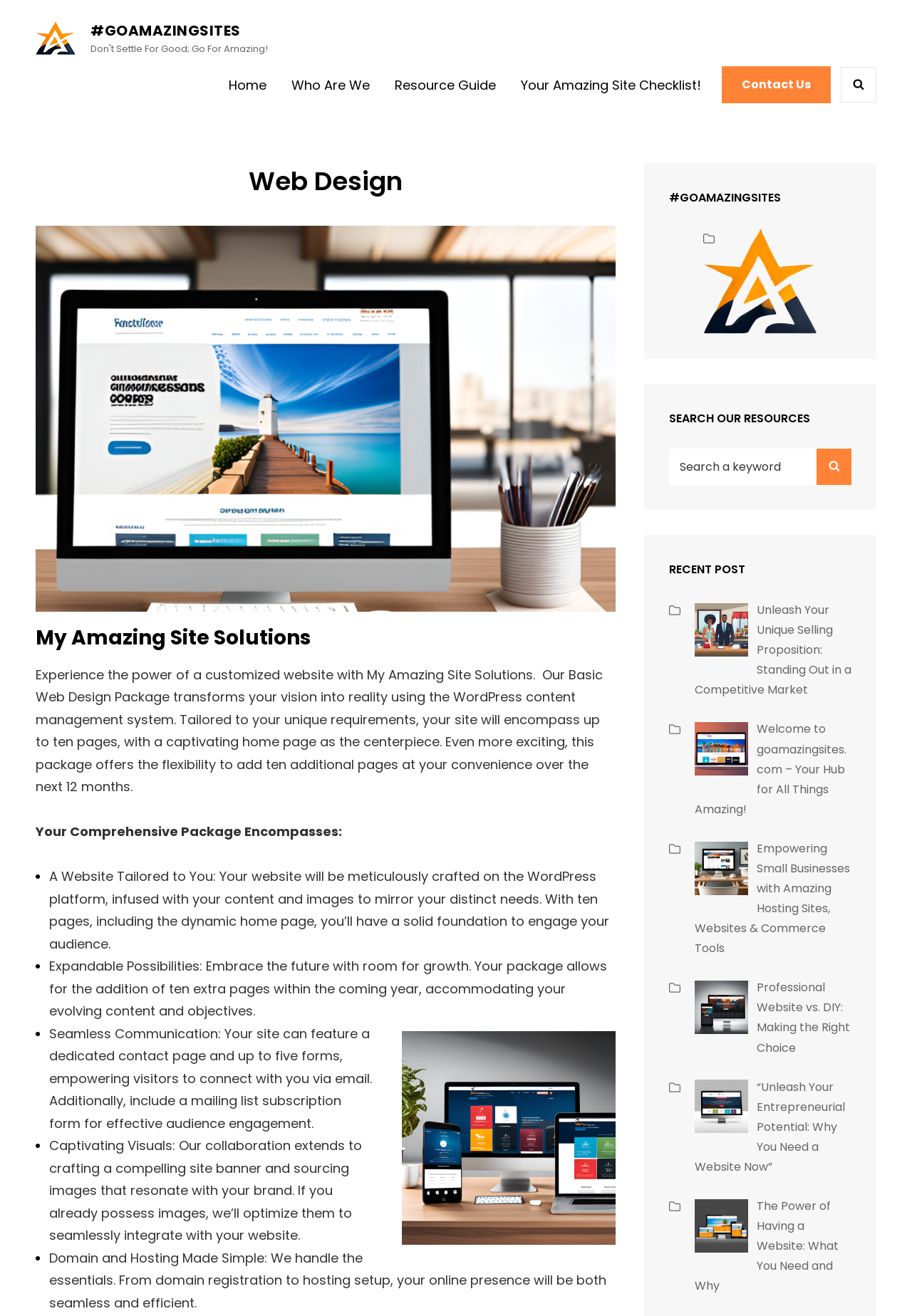What is the primary service offered by this website?
Please give a detailed and elaborate answer to the question.

Based on the webpage content, it appears that the primary service offered by this website is web design, specifically customized website solutions using the WordPress content management system.